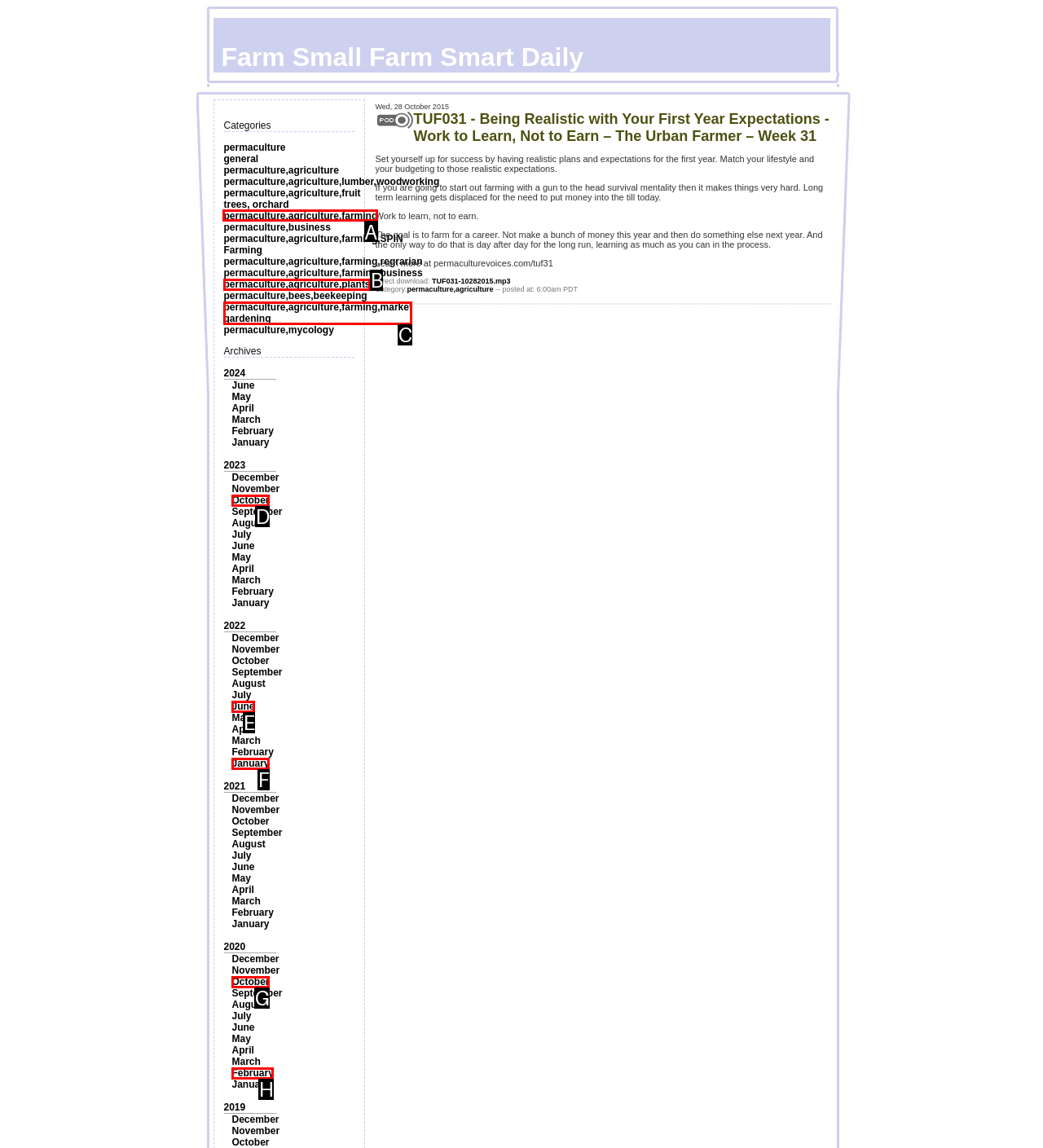Indicate the HTML element to be clicked to accomplish this task: Explore the 'permaculture, agriculture, farming' topic Respond using the letter of the correct option.

A